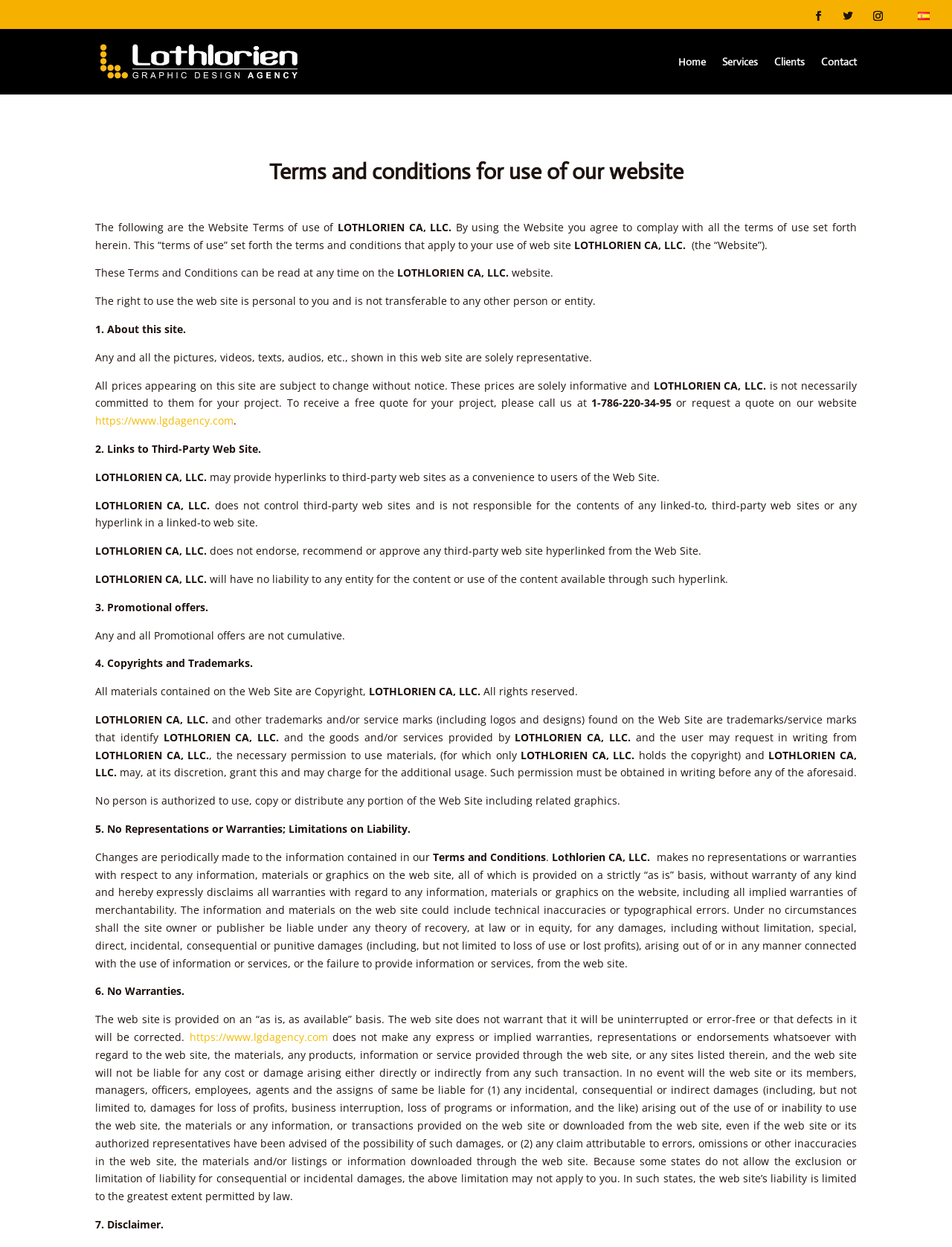What is the purpose of the hyperlinks to third-party web sites?
Answer briefly with a single word or phrase based on the image.

As a convenience to users